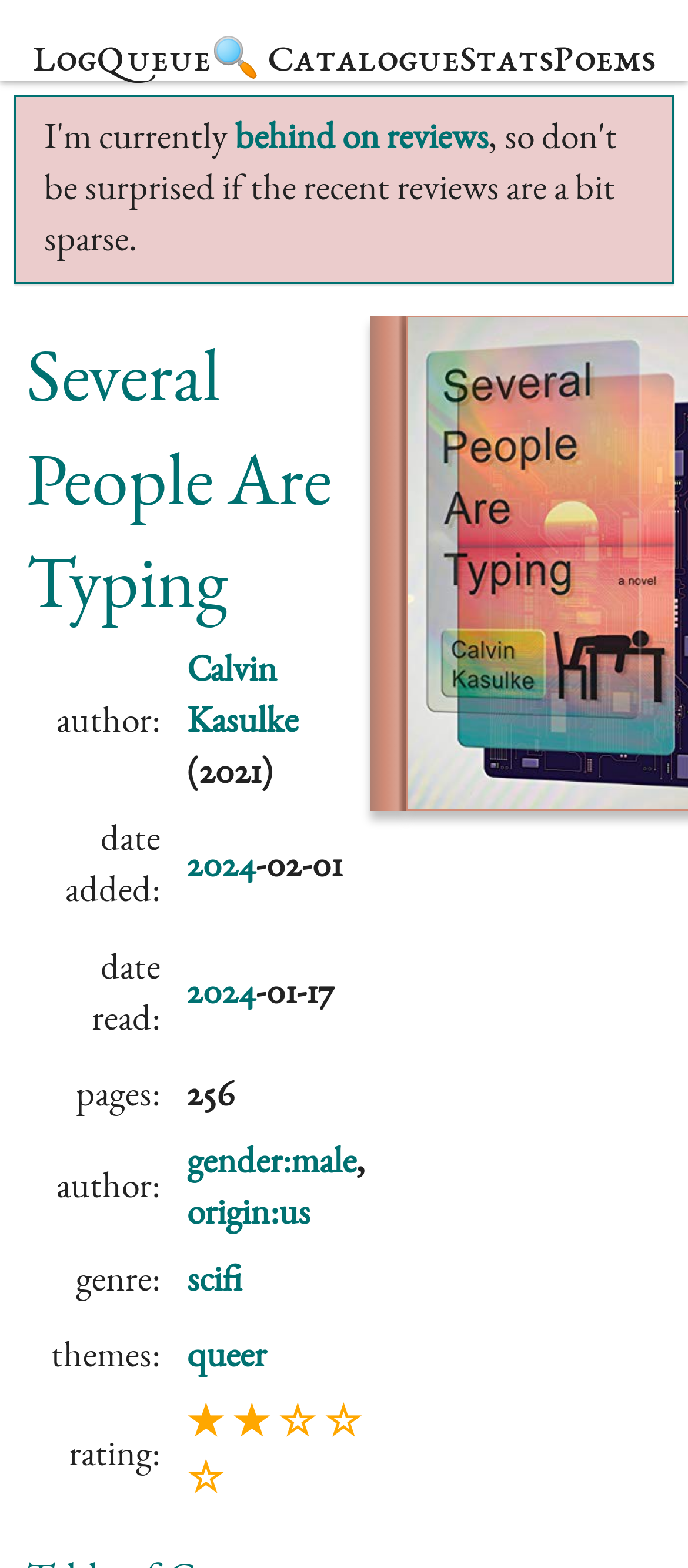Provide the bounding box coordinates of the HTML element this sentence describes: "http://hdl.handle.net/1903/401".

None